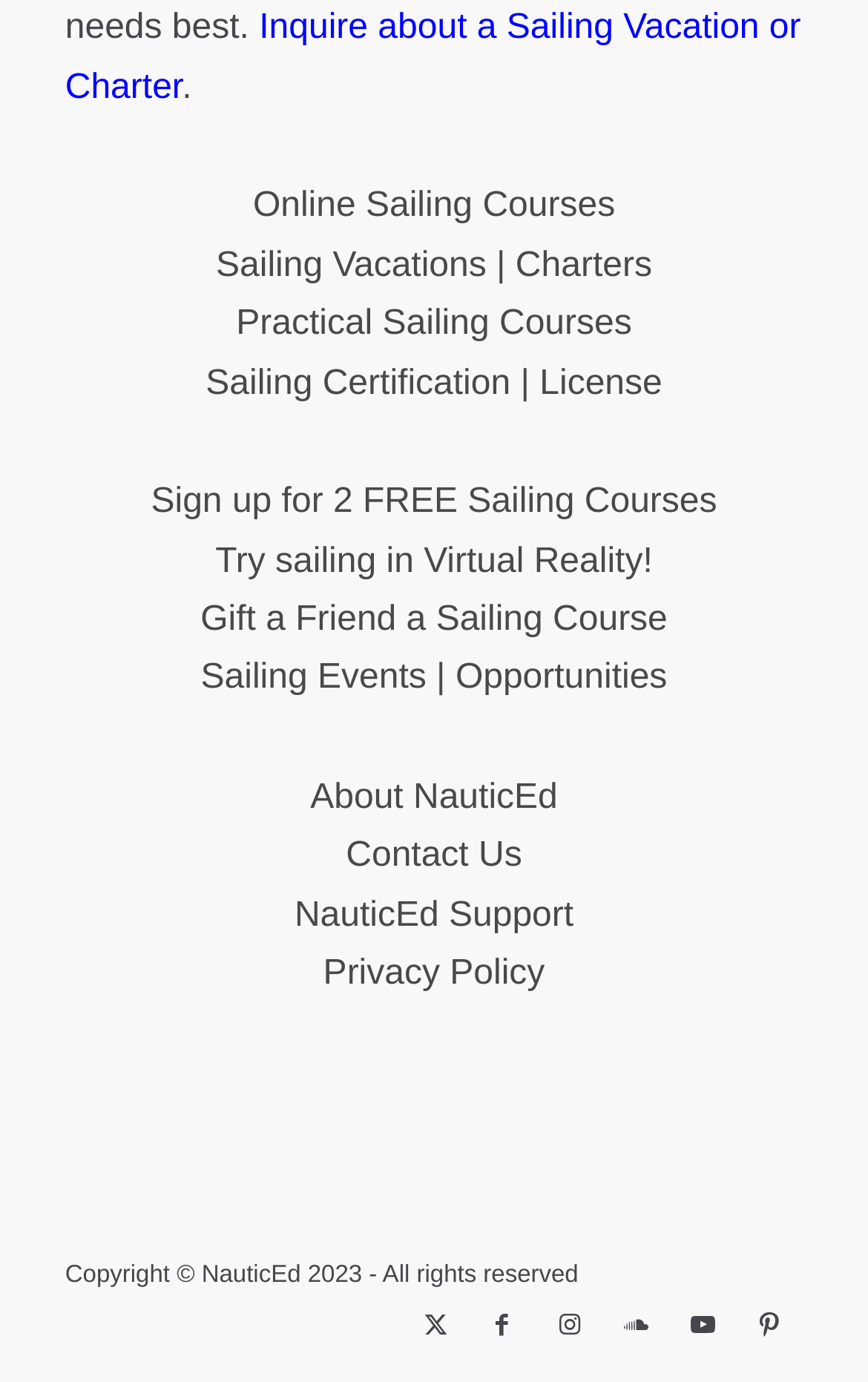Please find the bounding box for the UI component described as follows: "Try sailing in Virtual Reality!".

[0.248, 0.392, 0.752, 0.42]